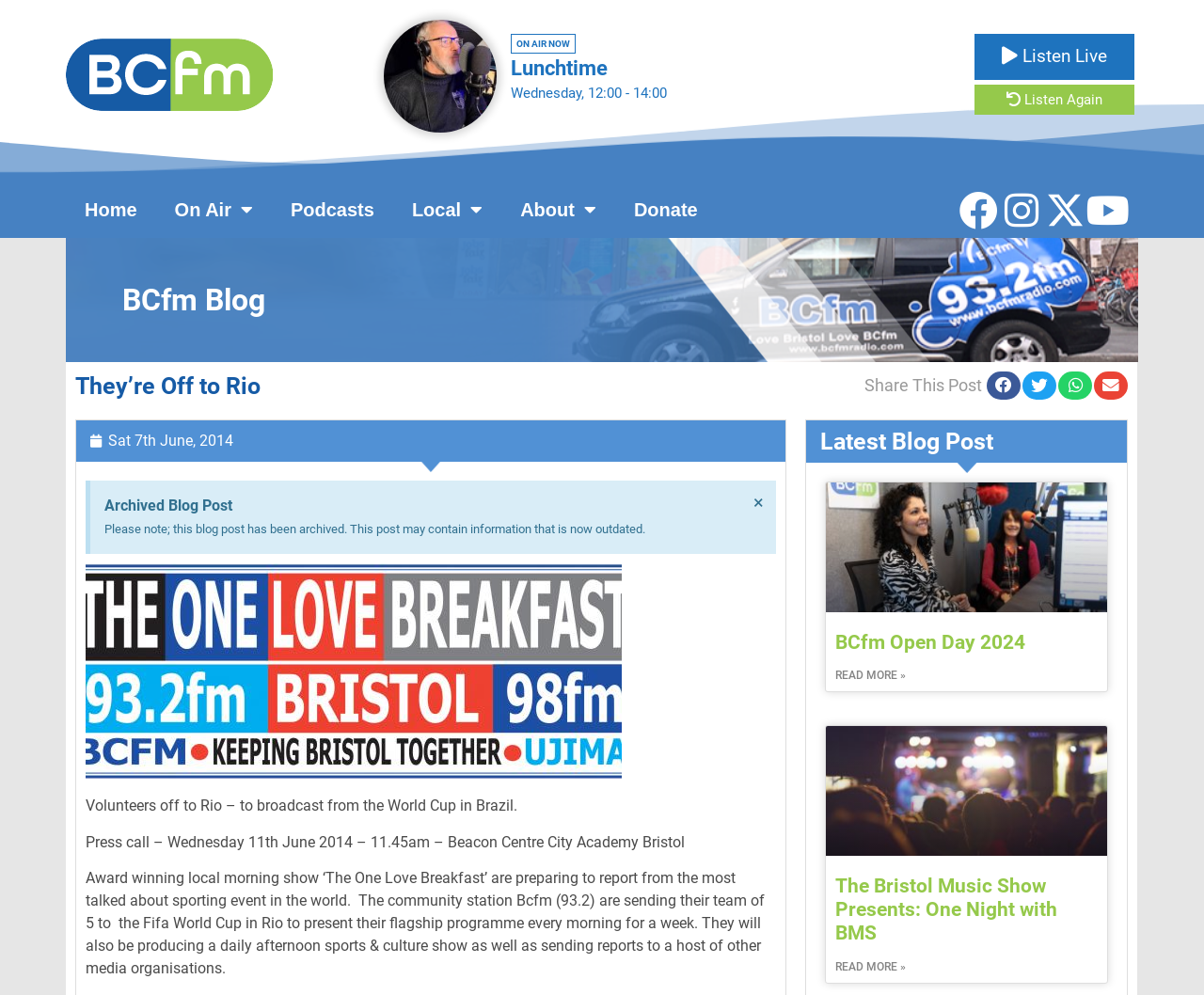Utilize the details in the image to thoroughly answer the following question: What is the name of the morning show?

I found the answer by reading the text in the main content area, which mentions 'Award winning local morning show ‘The One Love Breakfast’'.